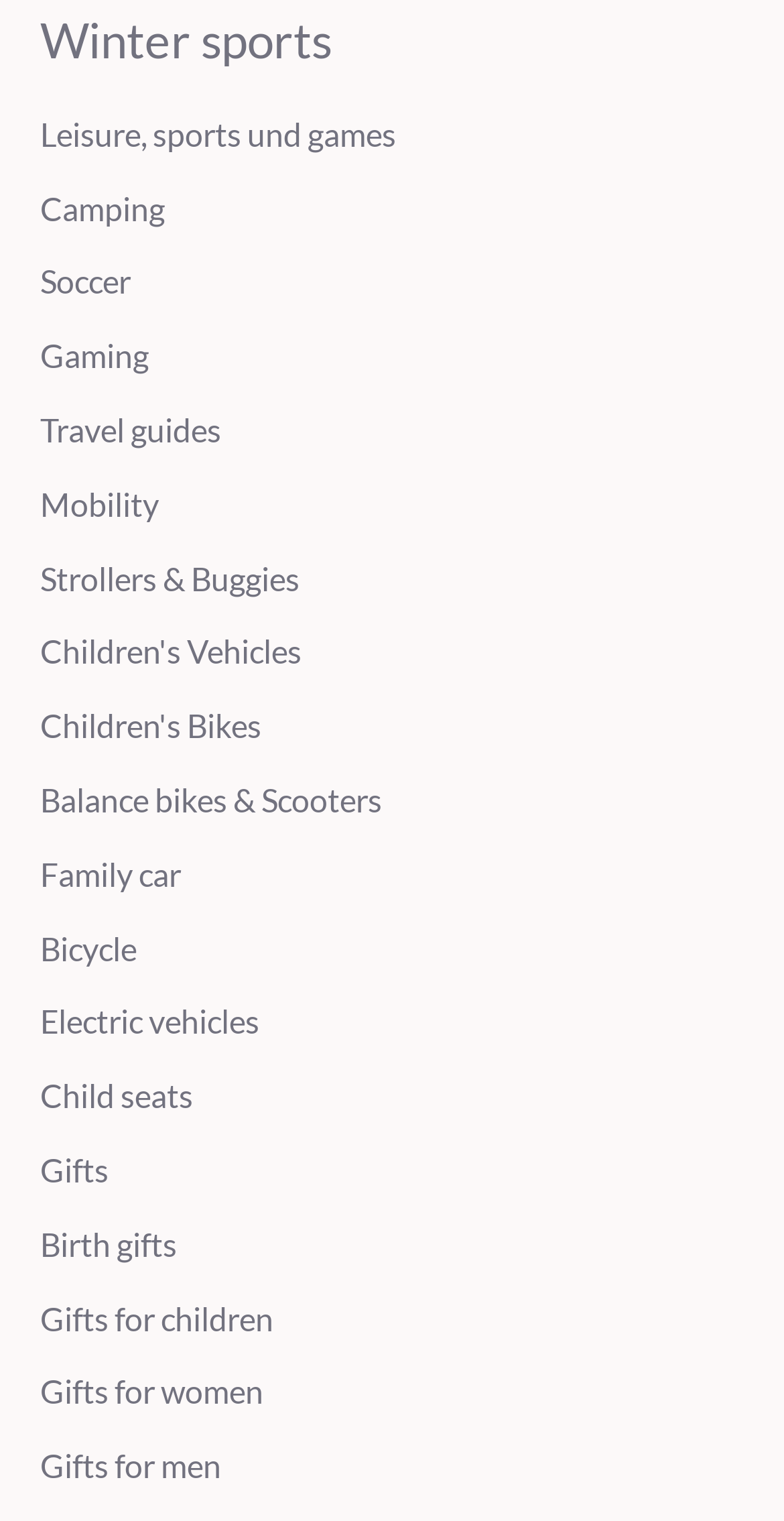Please give a succinct answer to the question in one word or phrase:
How many links are related to vehicles on the webpage?

5